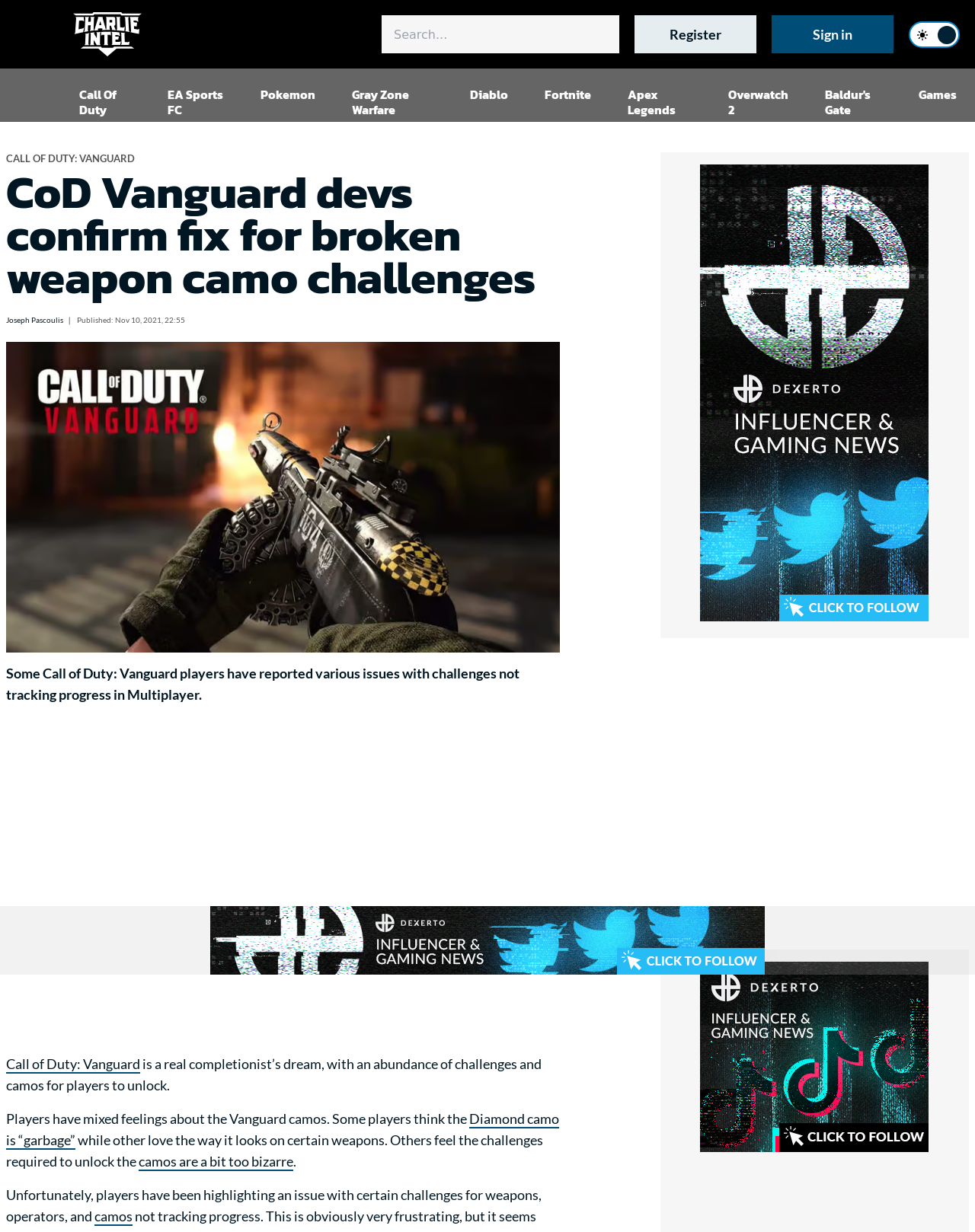Provide a brief response to the question using a single word or phrase: 
Who is the author of the article?

Joseph Pascoulis